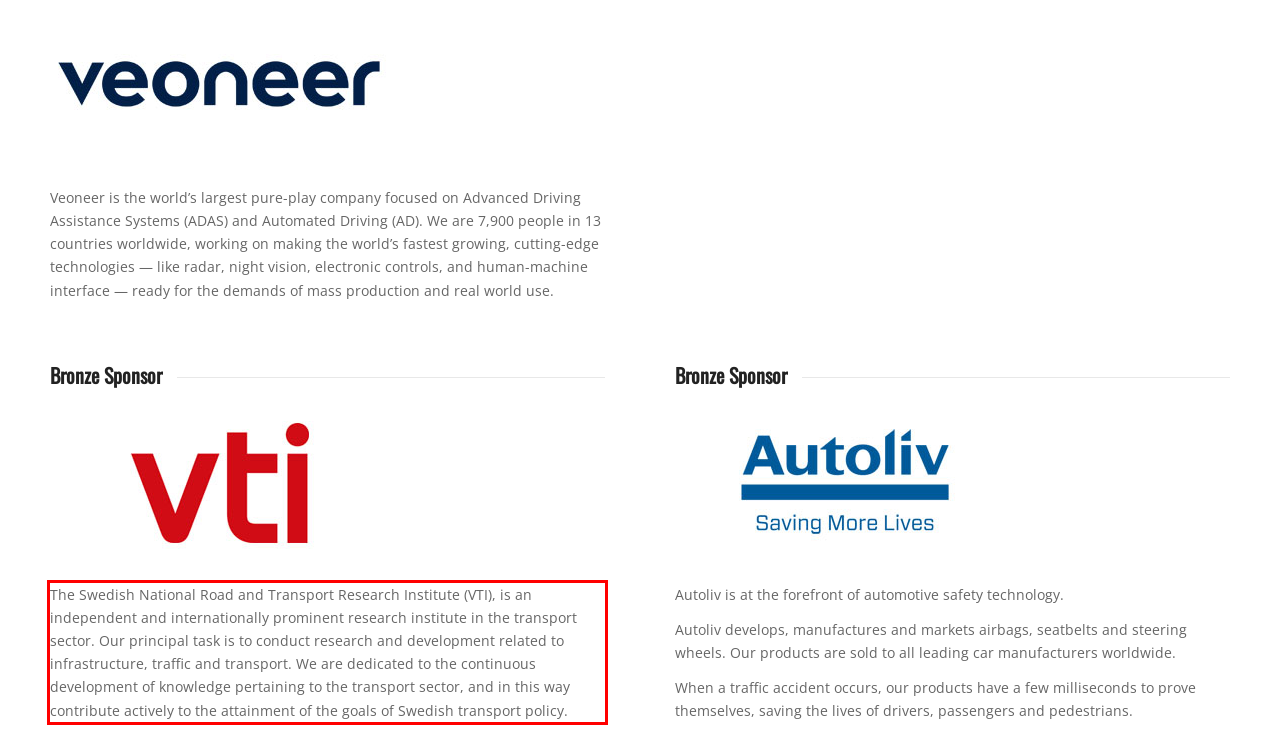With the provided screenshot of a webpage, locate the red bounding box and perform OCR to extract the text content inside it.

The Swedish National Road and Transport Research Institute (VTI), is an independent and internationally prominent research institute in the transport sector. Our principal task is to conduct research and development related to infrastructure, traffic and transport. We are dedicated to the continuous development of knowledge pertaining to the transport sector, and in this way contribute actively to the attainment of the goals of Swedish transport policy.